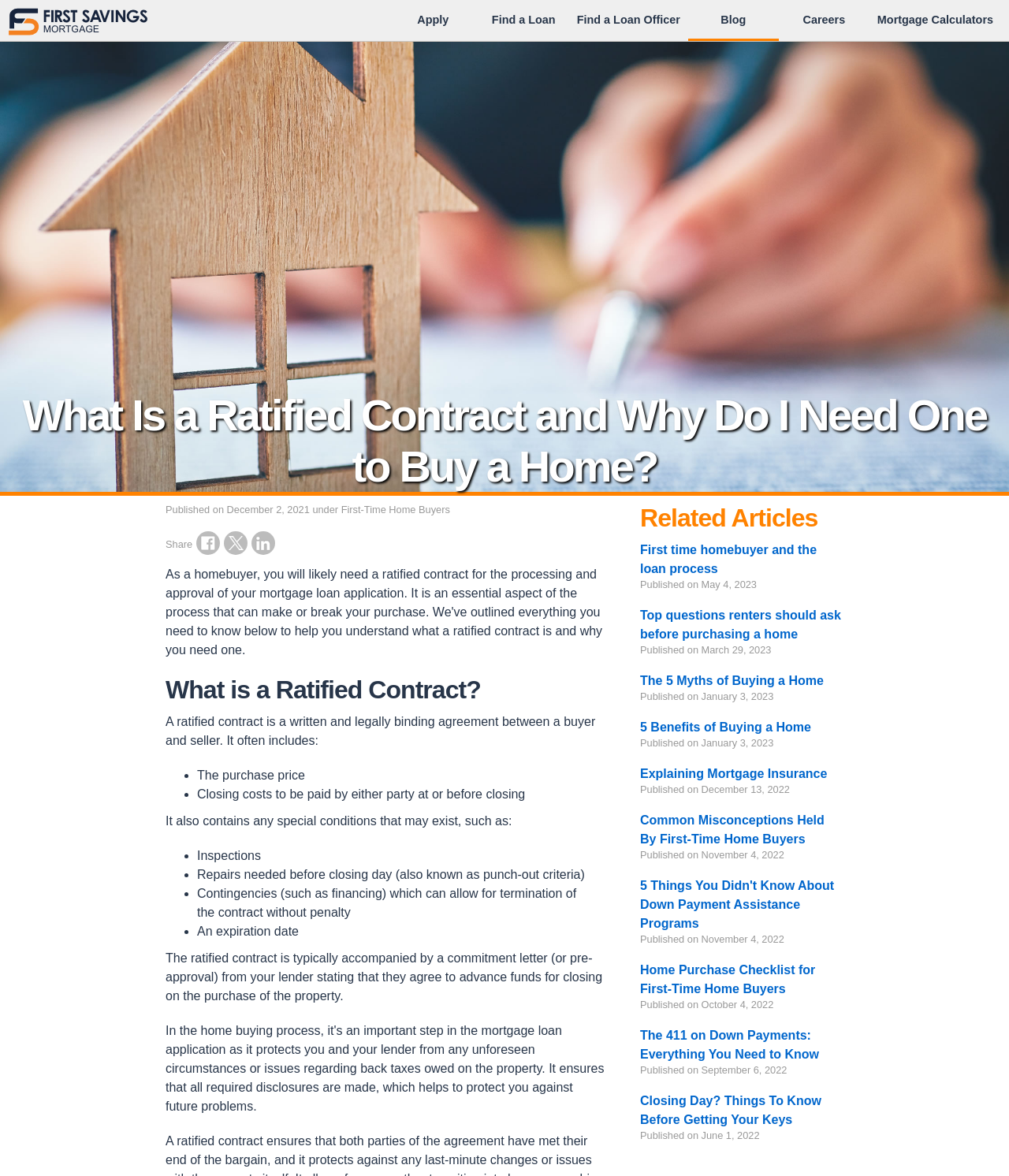Provide the bounding box coordinates of the area you need to click to execute the following instruction: "Read about First time homebuyer and the loan process".

[0.634, 0.462, 0.809, 0.489]